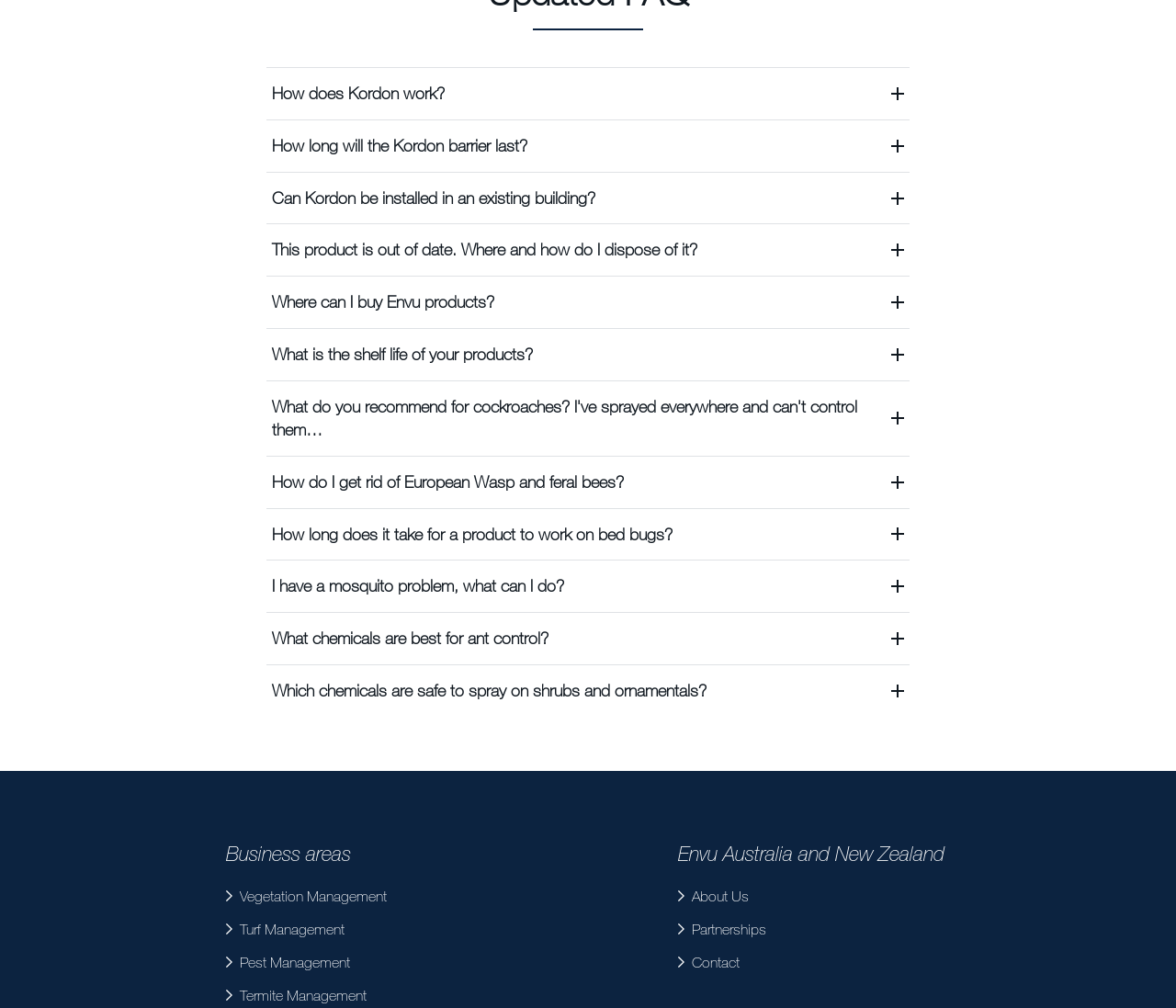Specify the bounding box coordinates of the region I need to click to perform the following instruction: "Learn about 'Vegetation Management'". The coordinates must be four float numbers in the range of 0 to 1, i.e., [left, top, right, bottom].

[0.193, 0.876, 0.329, 0.901]